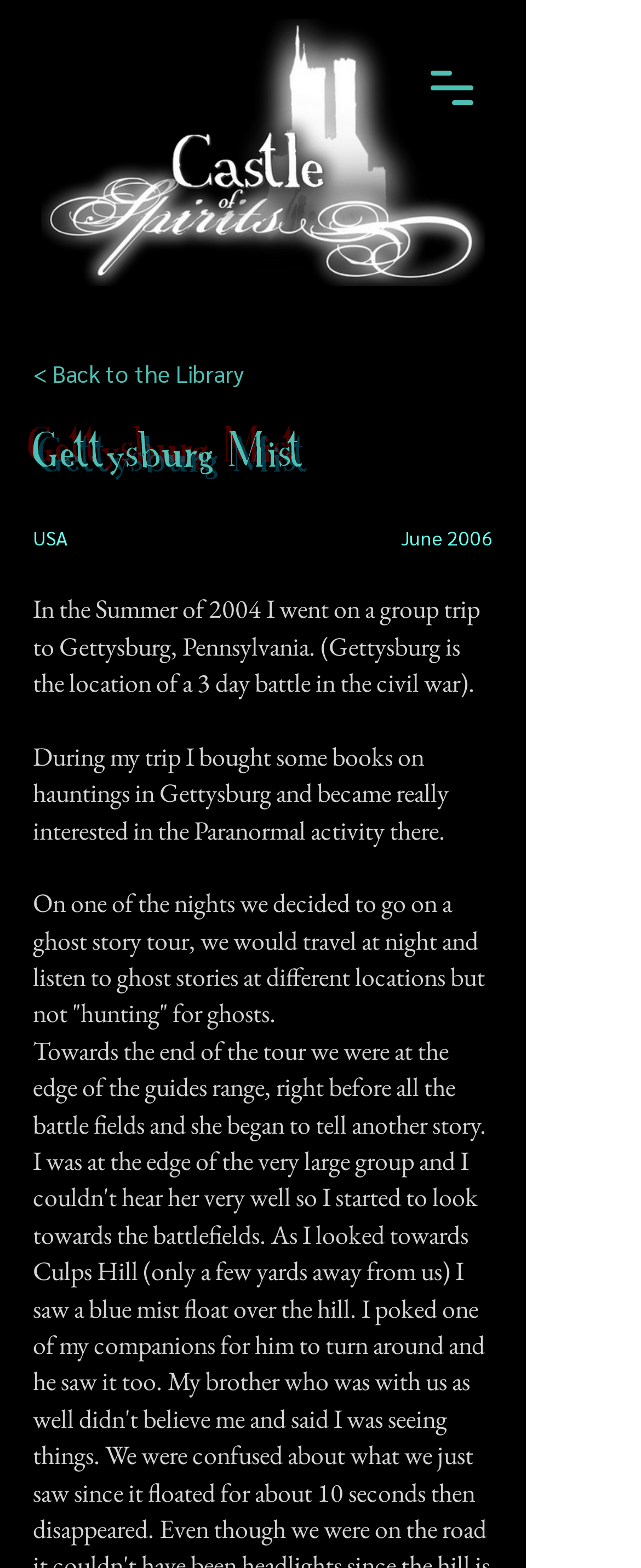Given the element description: "< Back to the Library", predict the bounding box coordinates of this UI element. The coordinates must be four float numbers between 0 and 1, given as [left, top, right, bottom].

[0.051, 0.223, 0.415, 0.254]